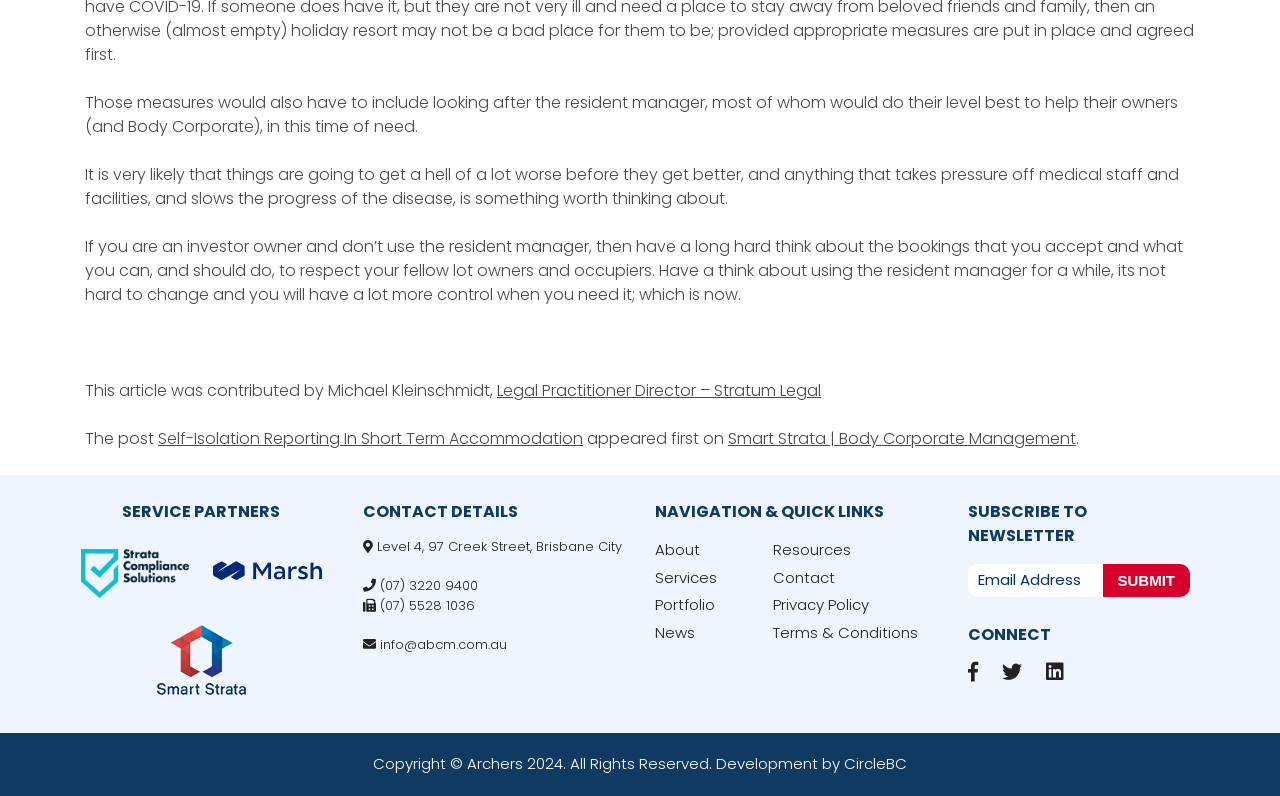What is the topic of the article?
Please elaborate on the answer to the question with detailed information.

The topic of the article can be determined by reading the title of the article, which is 'Self-Isolation Reporting In Short Term Accommodation'. This title is located at the top of the webpage and is a link.